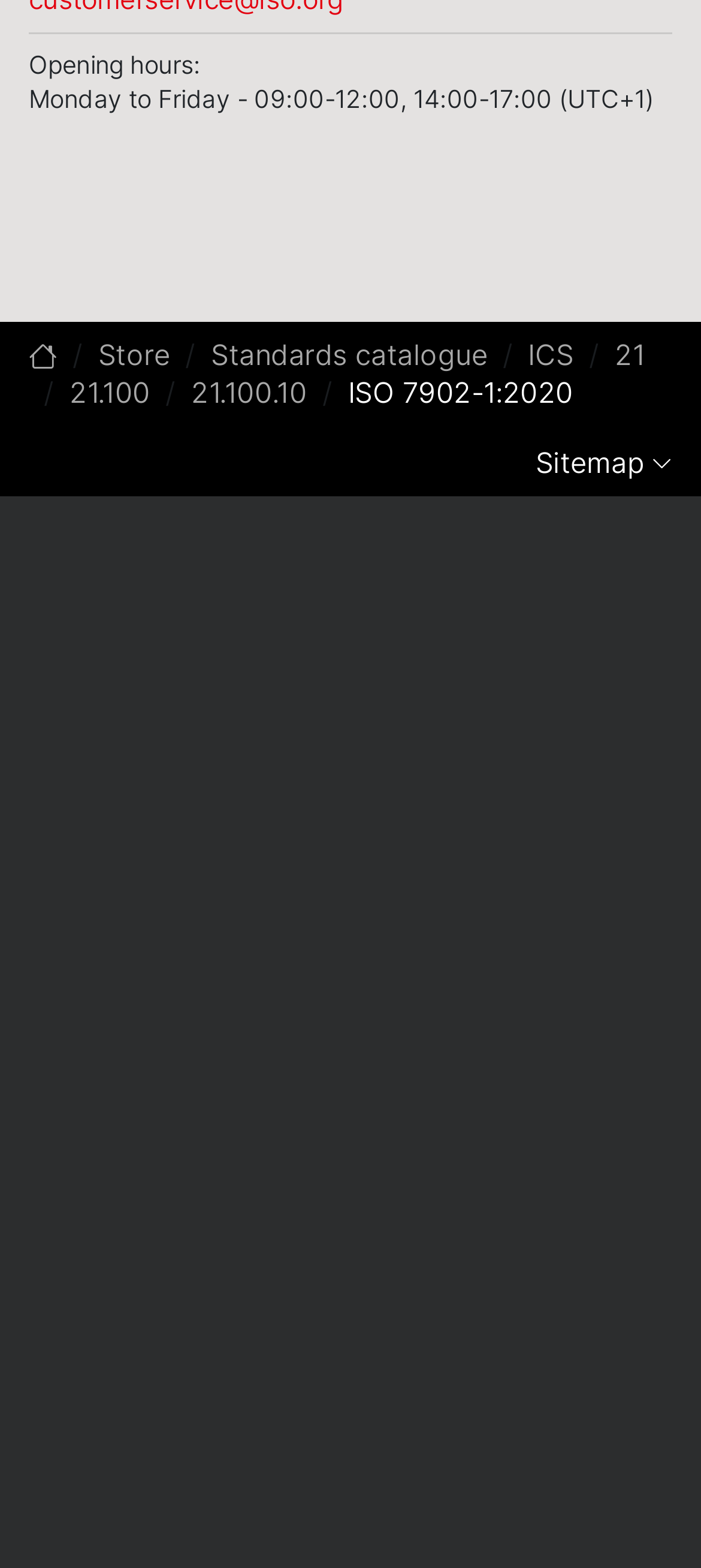Locate the bounding box coordinates of the segment that needs to be clicked to meet this instruction: "Check the Sitemap".

[0.764, 0.284, 0.959, 0.306]